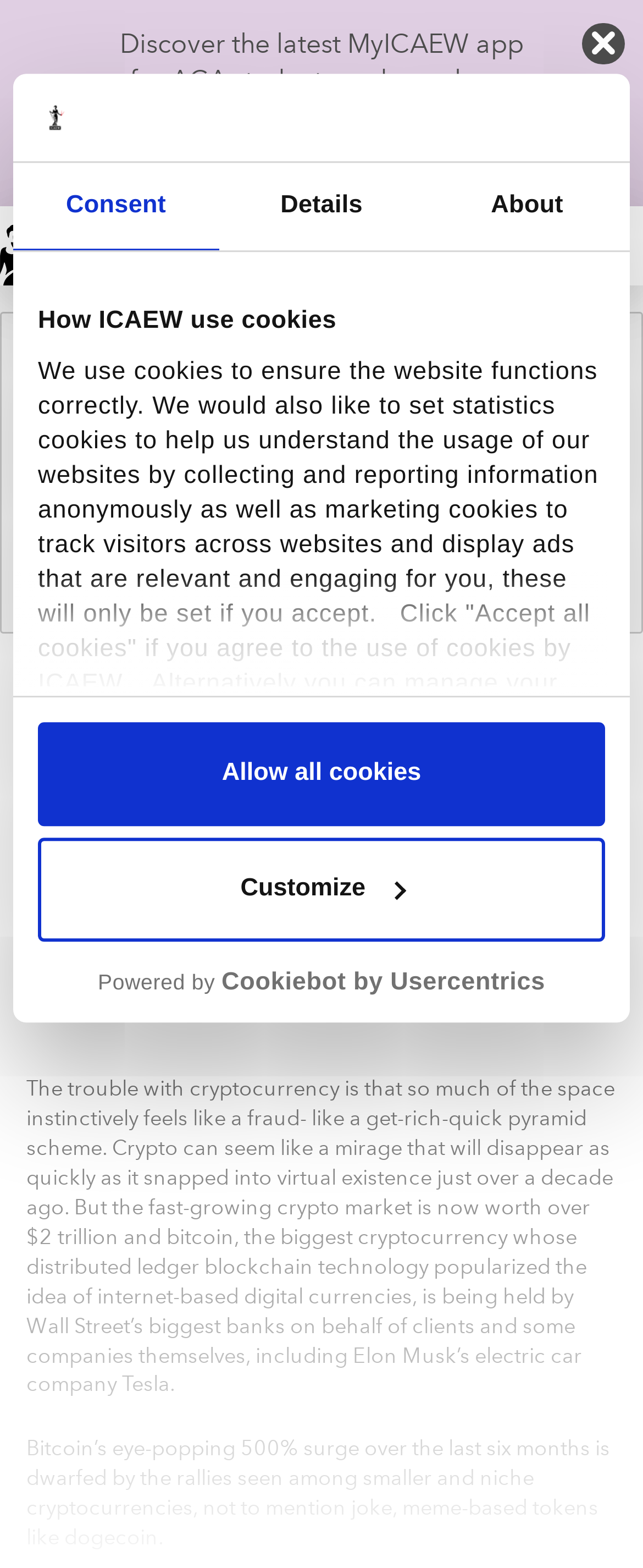Pinpoint the bounding box coordinates for the area that should be clicked to perform the following instruction: "Click the 'Customize' button".

[0.059, 0.534, 0.941, 0.6]